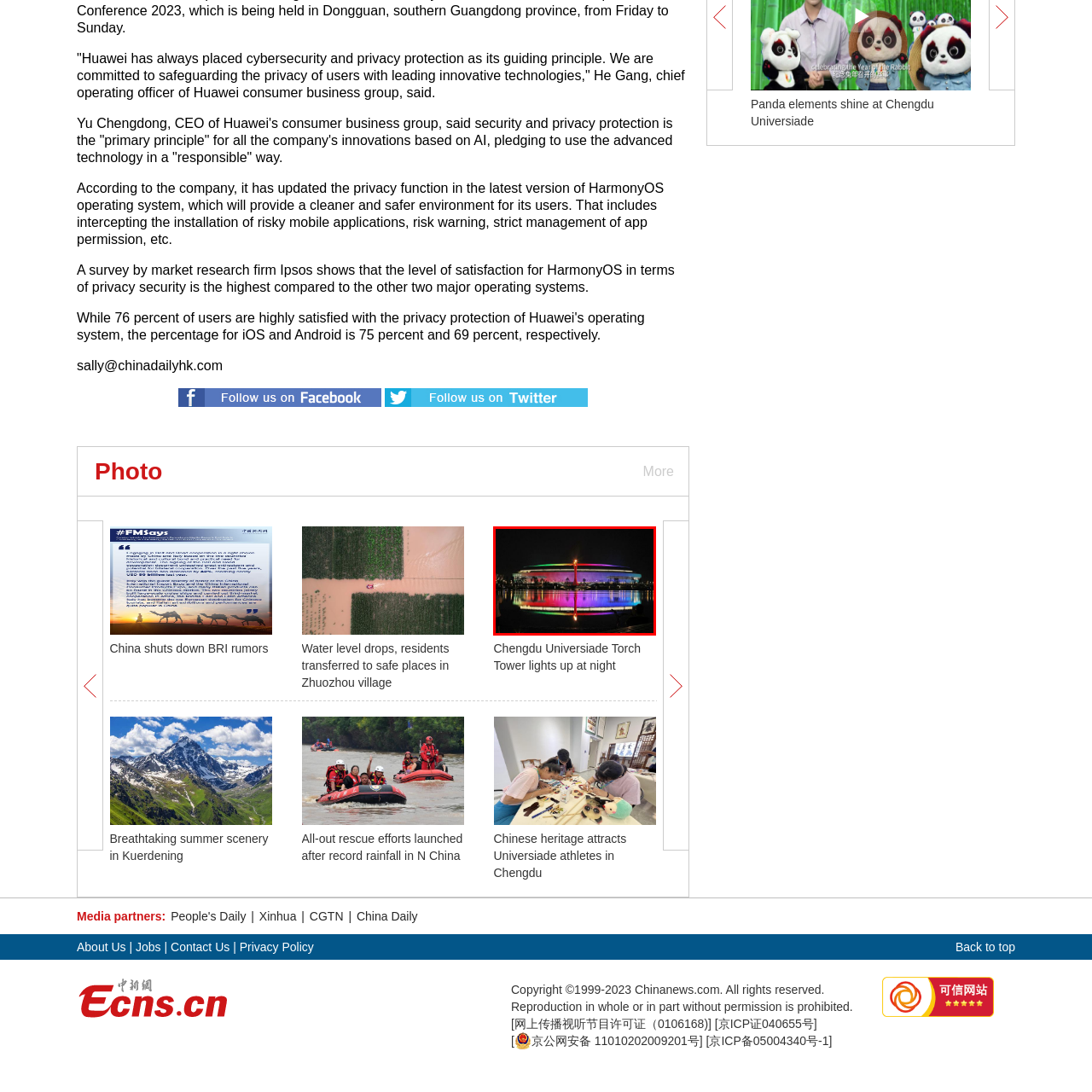Observe the image within the red-bordered area and respond to the following question in detail, making use of the visual information: What is the purpose of the Chengdu Universiade?

The caption states that the Chengdu Universiade is a major international sporting event aimed at promoting youth sports and cultural exchange, indicating that its primary purpose is to foster these values.